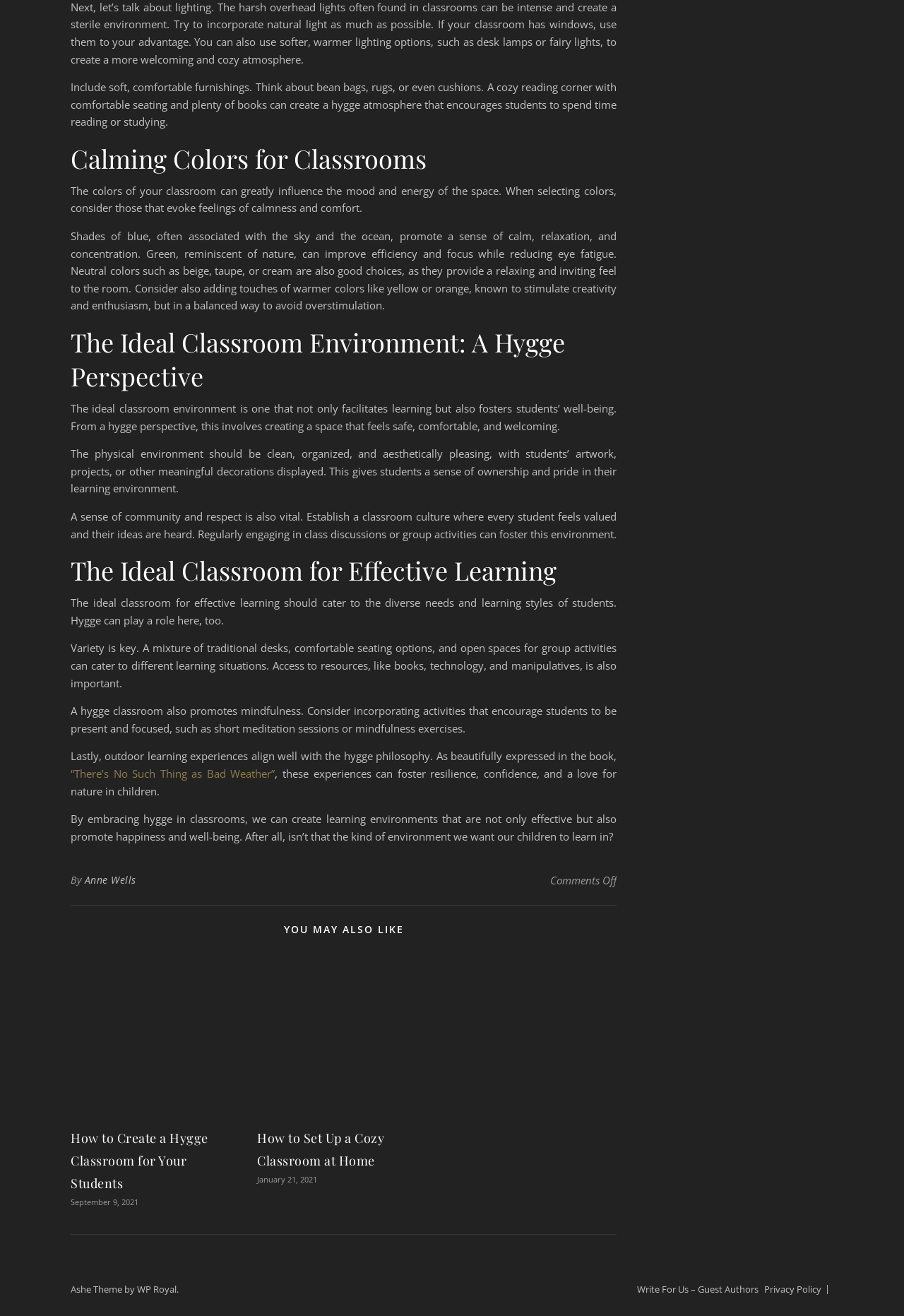Locate the bounding box coordinates of the segment that needs to be clicked to meet this instruction: "View the article 'How to Set Up a Cozy Classroom at Home'".

[0.285, 0.858, 0.425, 0.888]